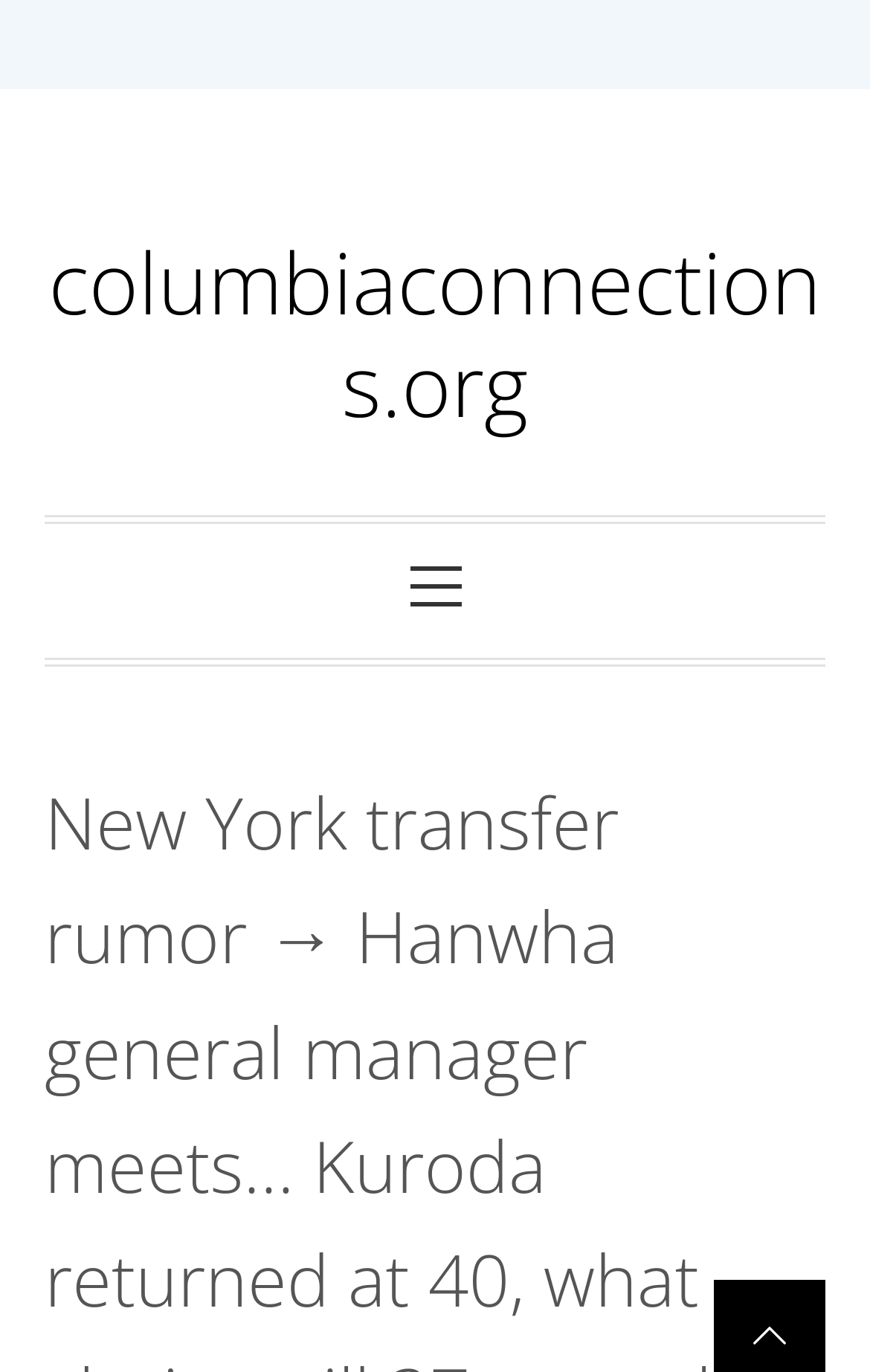Provide the bounding box coordinates of the UI element this sentence describes: "columbiaconnections.org".

[0.056, 0.164, 0.944, 0.323]